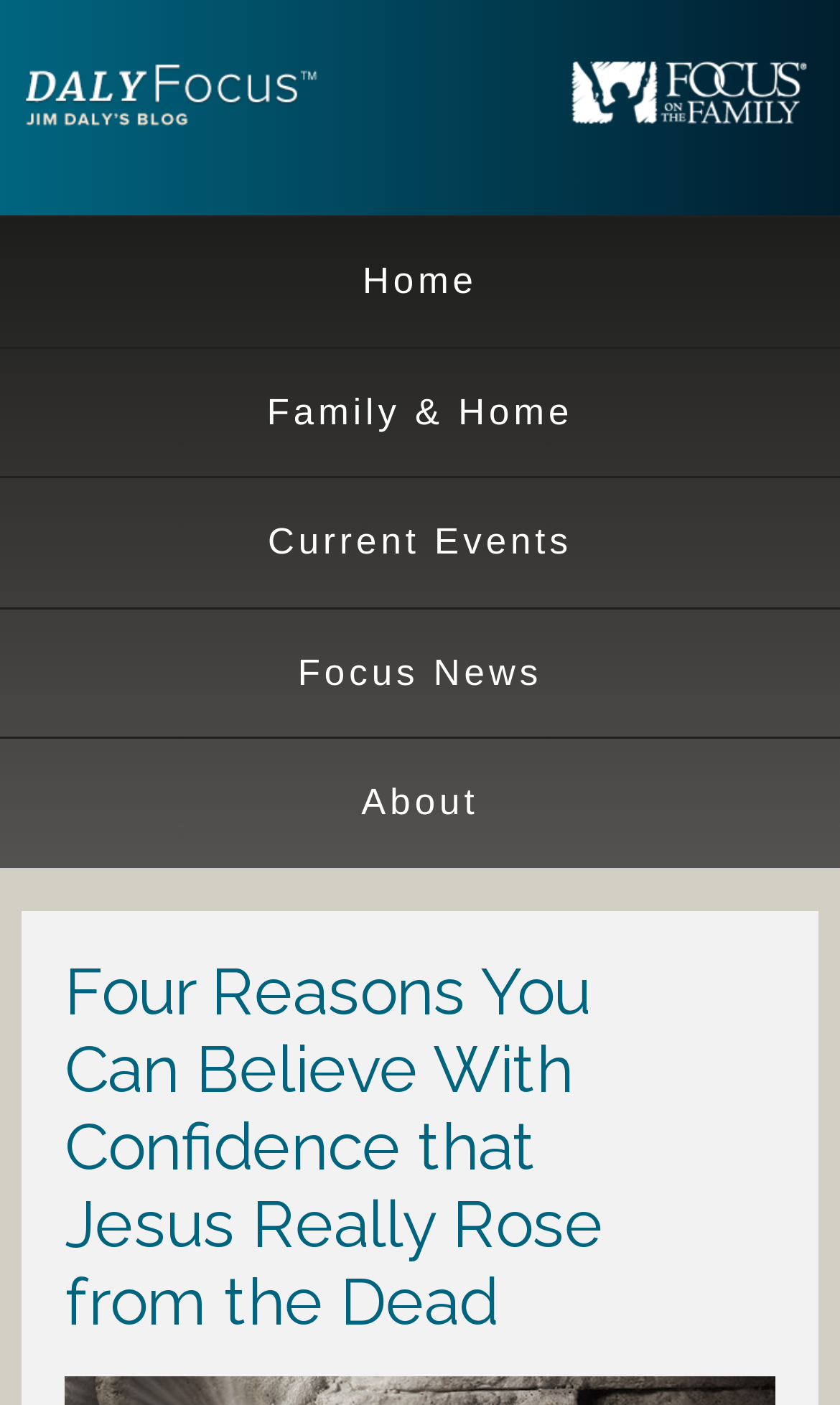With reference to the image, please provide a detailed answer to the following question: What is the name of the author of this article?

The answer can be found by looking at the link element with the text 'Jim Daly' at the top of the webpage, which suggests that Jim Daly is the author of the article.